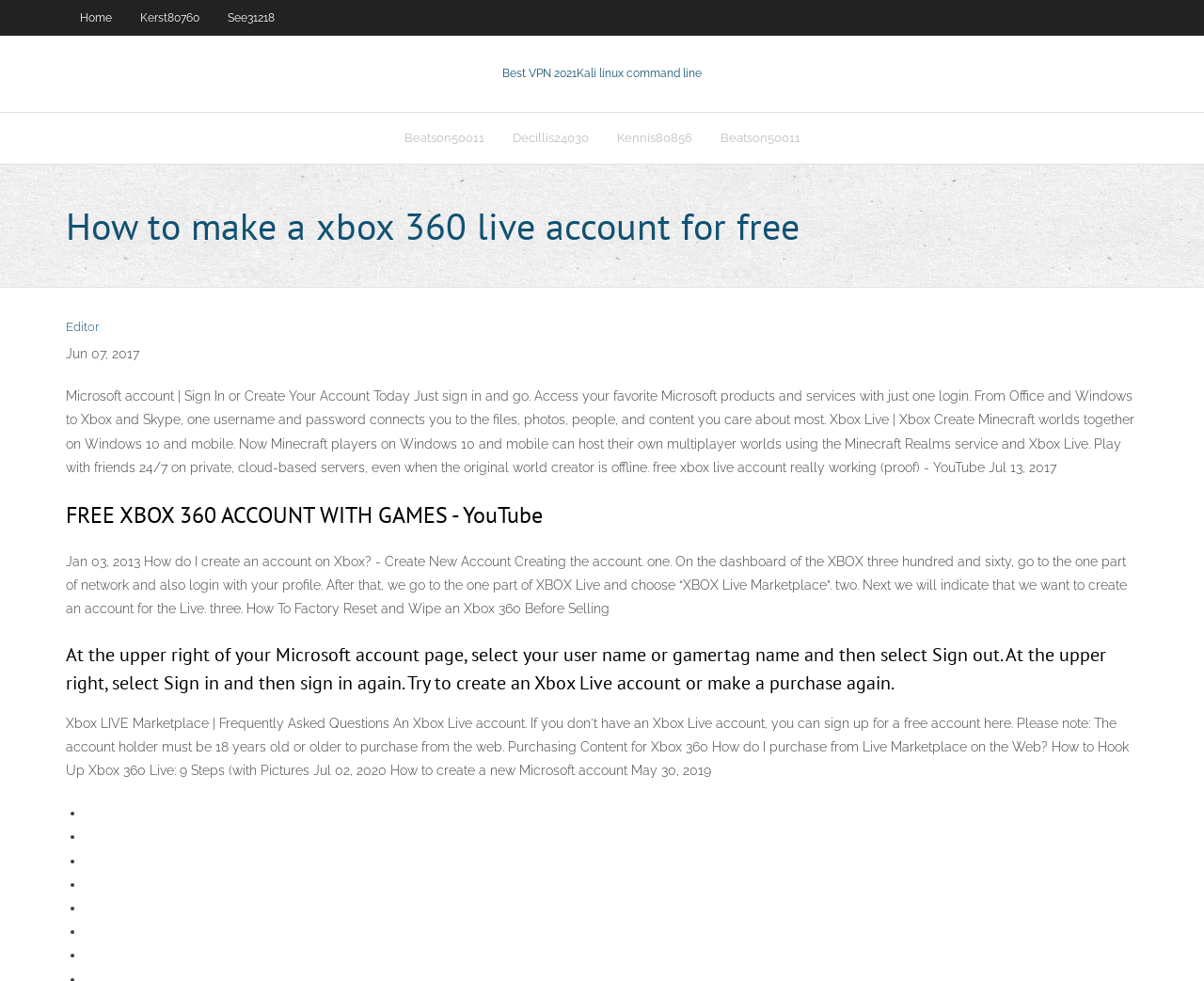Please specify the bounding box coordinates of the clickable region to carry out the following instruction: "Click on the Kerst80760 link". The coordinates should be four float numbers between 0 and 1, in the format [left, top, right, bottom].

[0.105, 0.0, 0.177, 0.036]